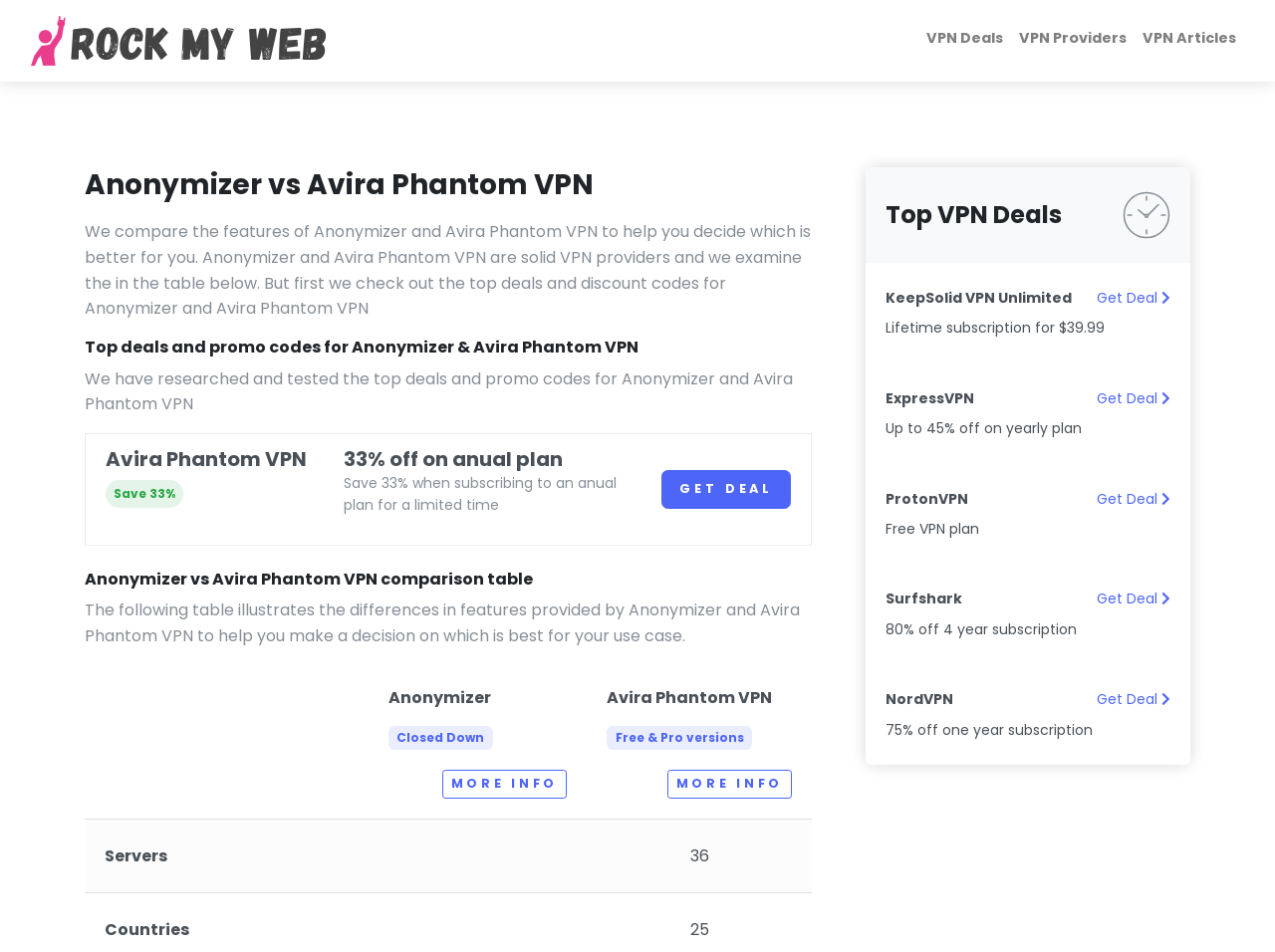Locate the bounding box coordinates of the item that should be clicked to fulfill the instruction: "Get 'ExpressVPN' deal".

[0.86, 0.408, 0.918, 0.429]